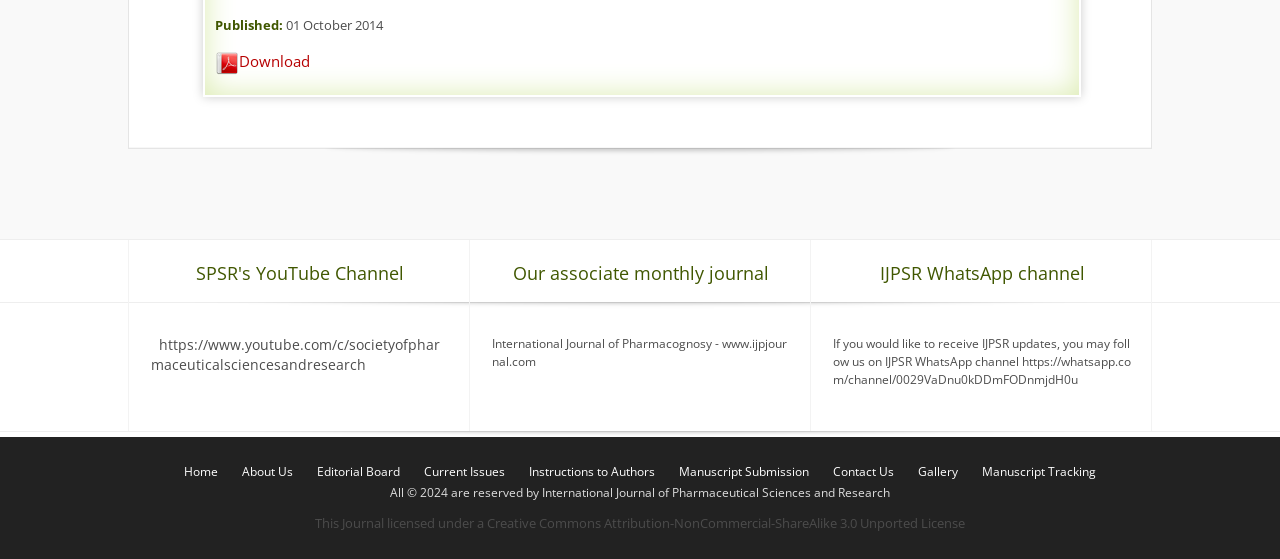Identify the bounding box coordinates for the UI element described by the following text: "Instructions to Authors". Provide the coordinates as four float numbers between 0 and 1, in the format [left, top, right, bottom].

[0.405, 0.828, 0.52, 0.859]